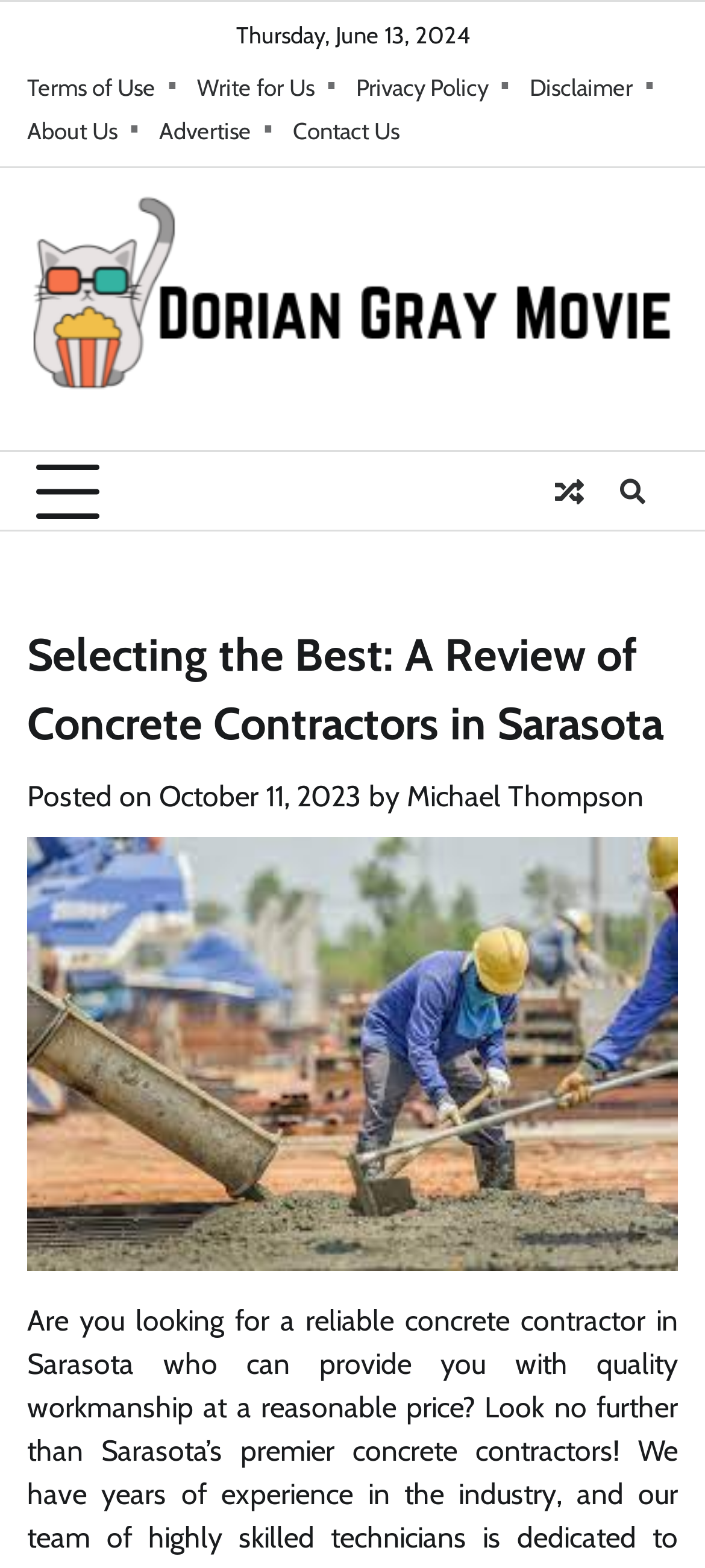Explain the webpage's layout and main content in detail.

This webpage appears to be a review or article about concrete contractors in Sarasota. At the top, there is a date "Thursday, June 13, 2024" displayed. Below the date, there are several links to various pages, including "Terms of Use", "Write for Us", "Privacy Policy", "Disclaimer", "About Us", "Advertise", and "Contact Us", arranged horizontally across the page.

Further down, there is a prominent link to "Dorian Gray Movie" with an accompanying image. To the right of the image, there is a button and two icons, one representing a search function and the other representing a Facebook page.

The main content of the page is headed by a title "Selecting the Best: A Review of Concrete Contractors in Sarasota", which is followed by the text "Posted on" and a link to the date "October 11, 2023". The author of the article, "Michael Thompson", is credited below the date.

Overall, the webpage appears to be a blog or review site, with a focus on providing information about concrete contractors in Sarasota.